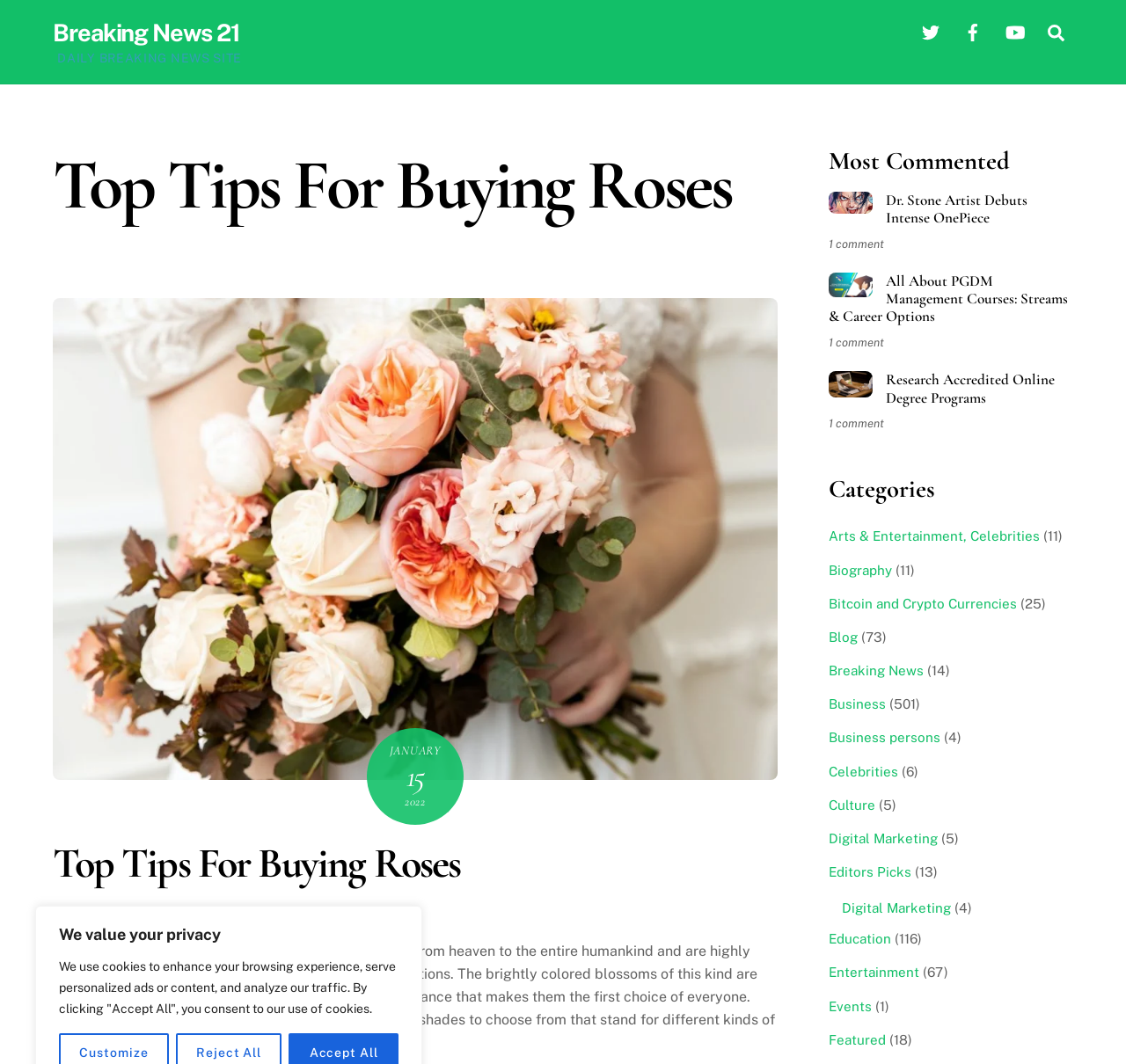Please specify the bounding box coordinates of the clickable region to carry out the following instruction: "Check Most Commented". The coordinates should be four float numbers between 0 and 1, in the format [left, top, right, bottom].

[0.736, 0.134, 0.953, 0.169]